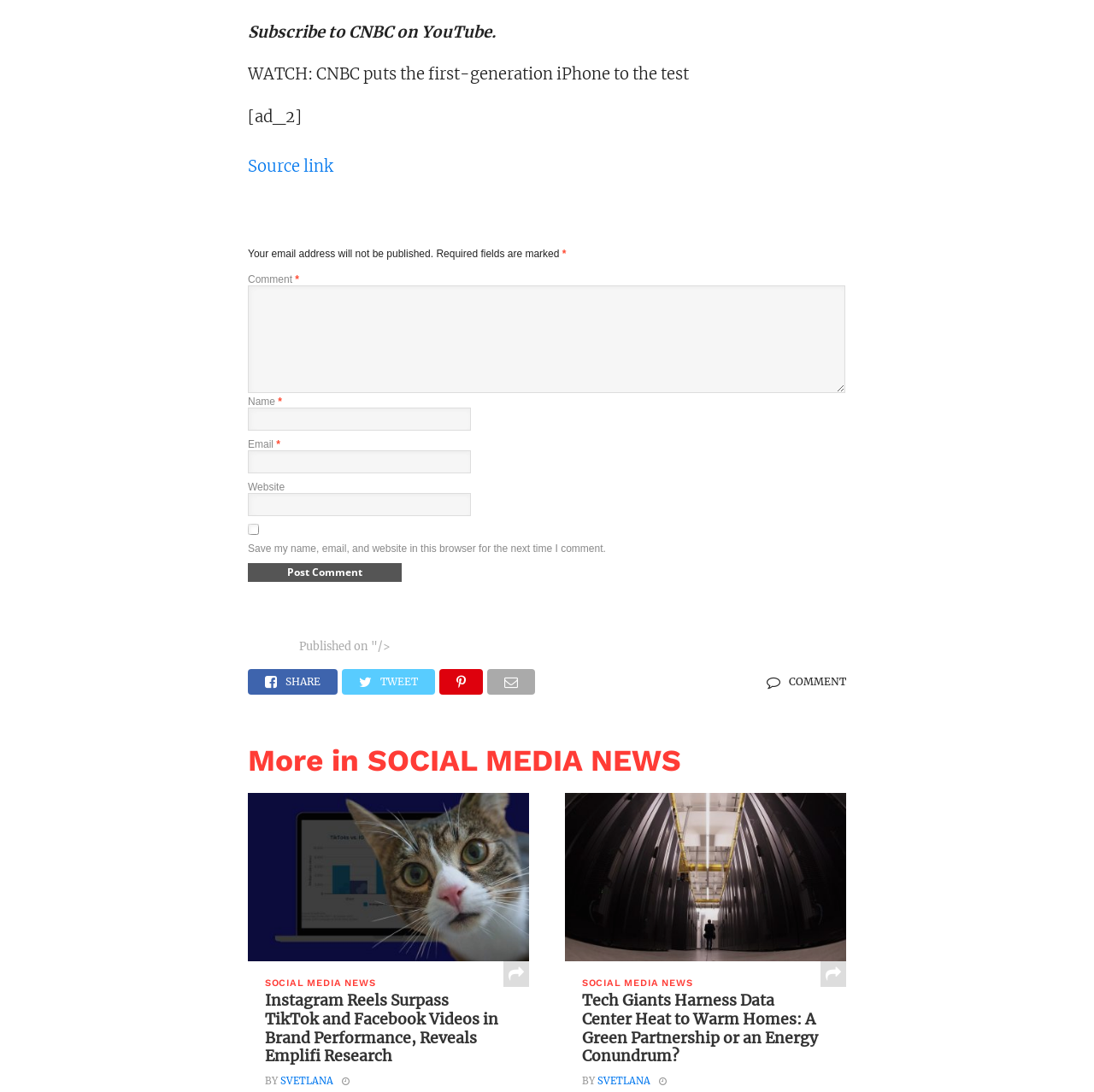Using the format (top-left x, top-left y, bottom-right x, bottom-right y), and given the element description, identify the bounding box coordinates within the screenshot: svetlana

[0.546, 0.984, 0.594, 0.995]